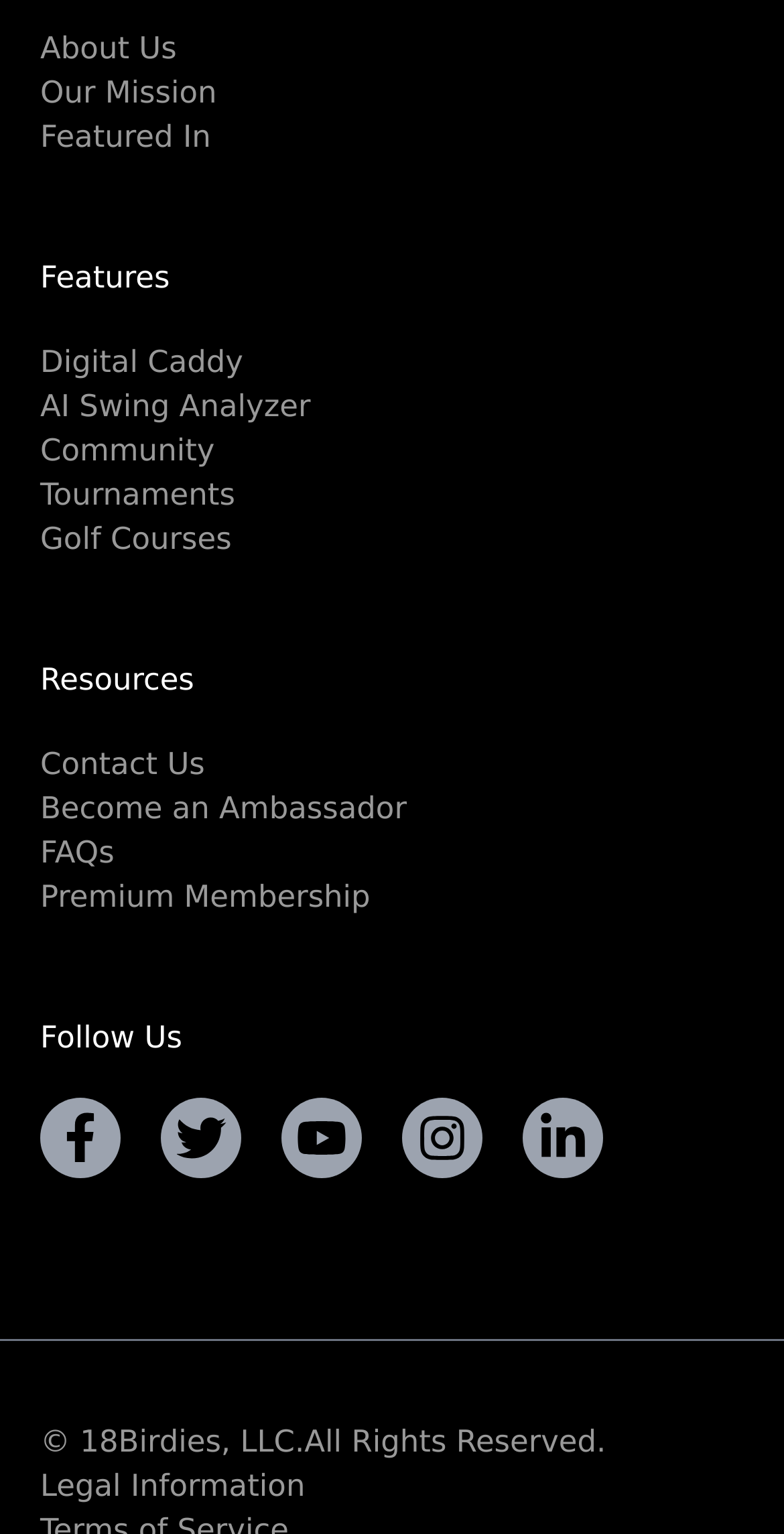Locate the bounding box coordinates of the area to click to fulfill this instruction: "Click on About Us". The bounding box should be presented as four float numbers between 0 and 1, in the order [left, top, right, bottom].

[0.051, 0.019, 0.225, 0.043]